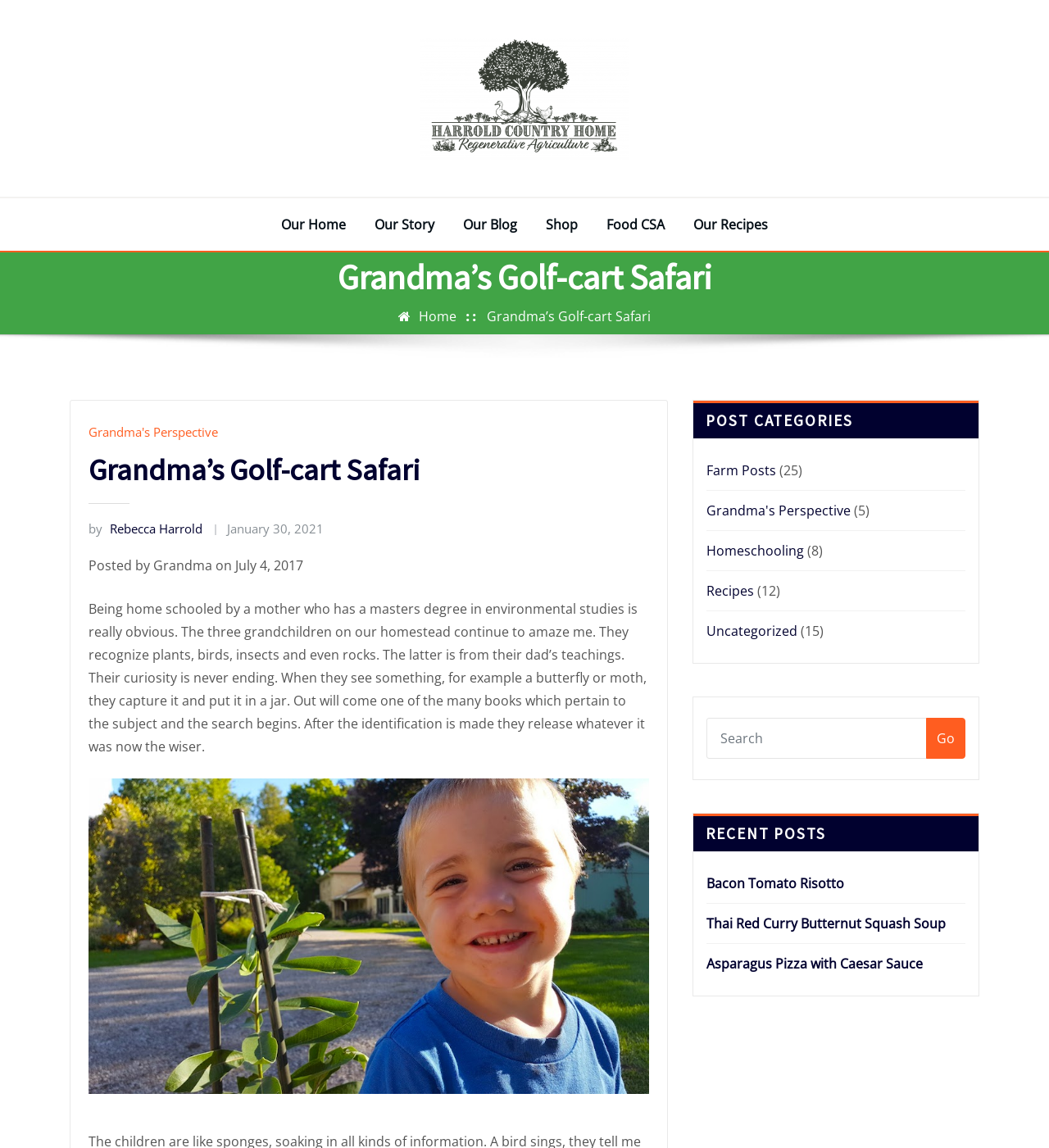Locate the bounding box coordinates of the clickable area needed to fulfill the instruction: "Click the 'Recent Posts' link".

None